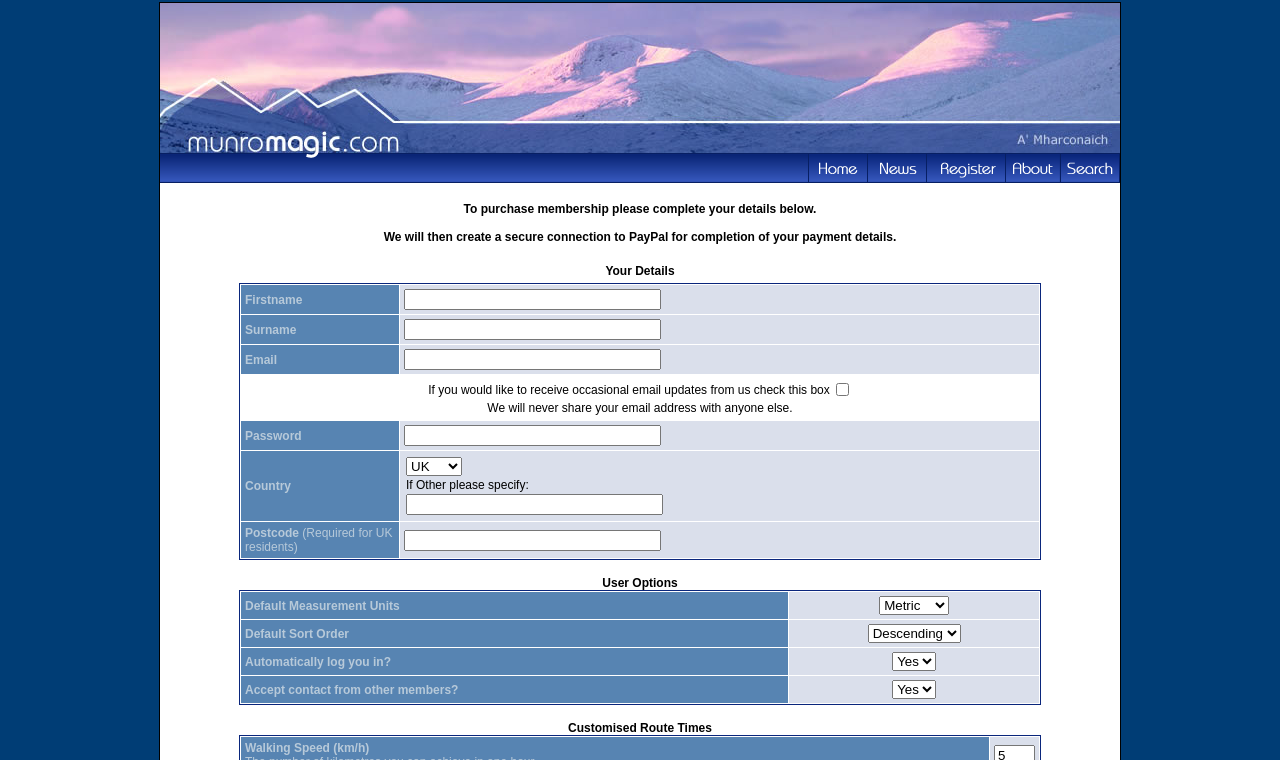Find the bounding box coordinates for the area that must be clicked to perform this action: "Select your country".

[0.317, 0.601, 0.361, 0.626]